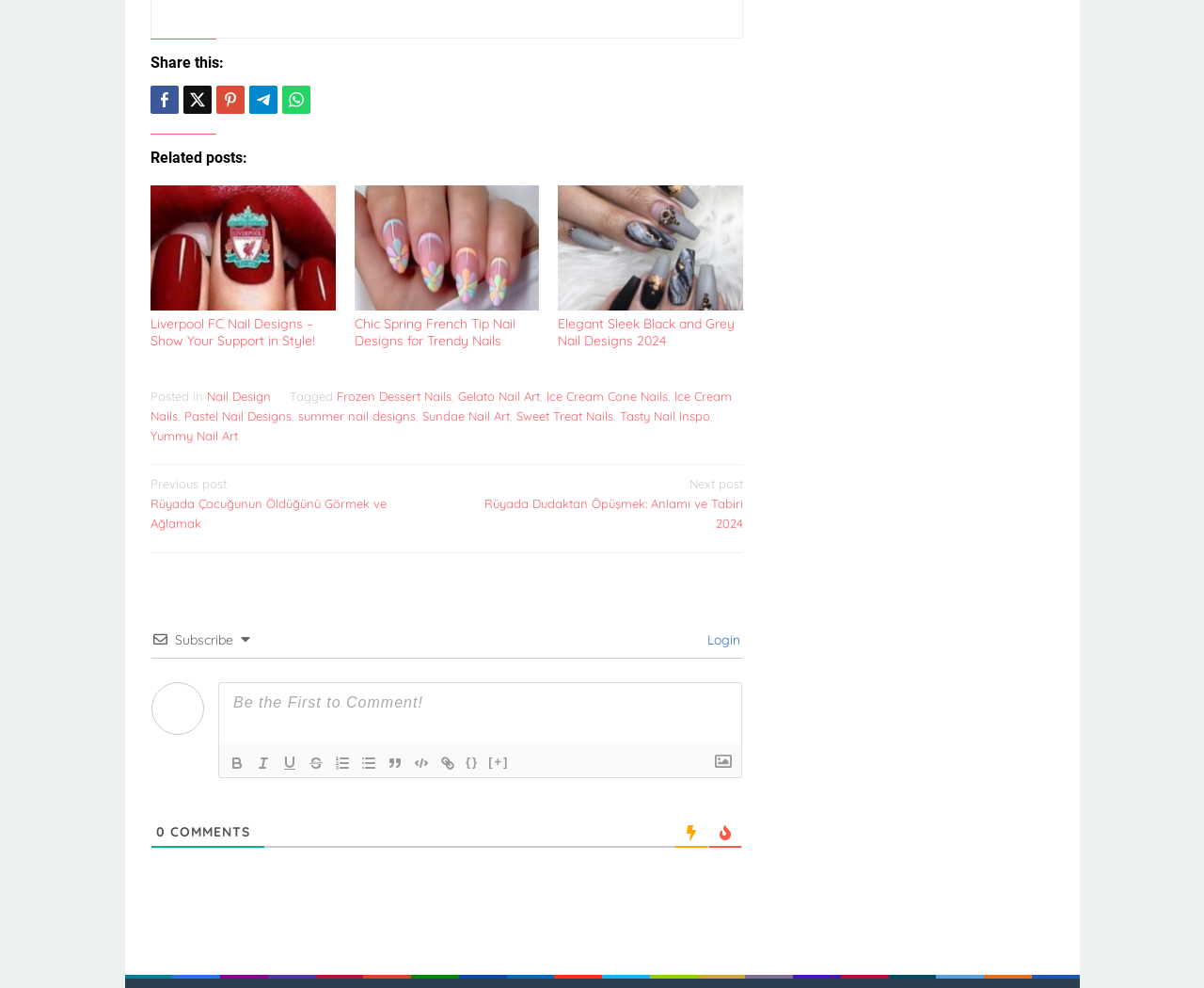Please answer the following question using a single word or phrase: 
What is the navigation option at the bottom of the page?

Posts